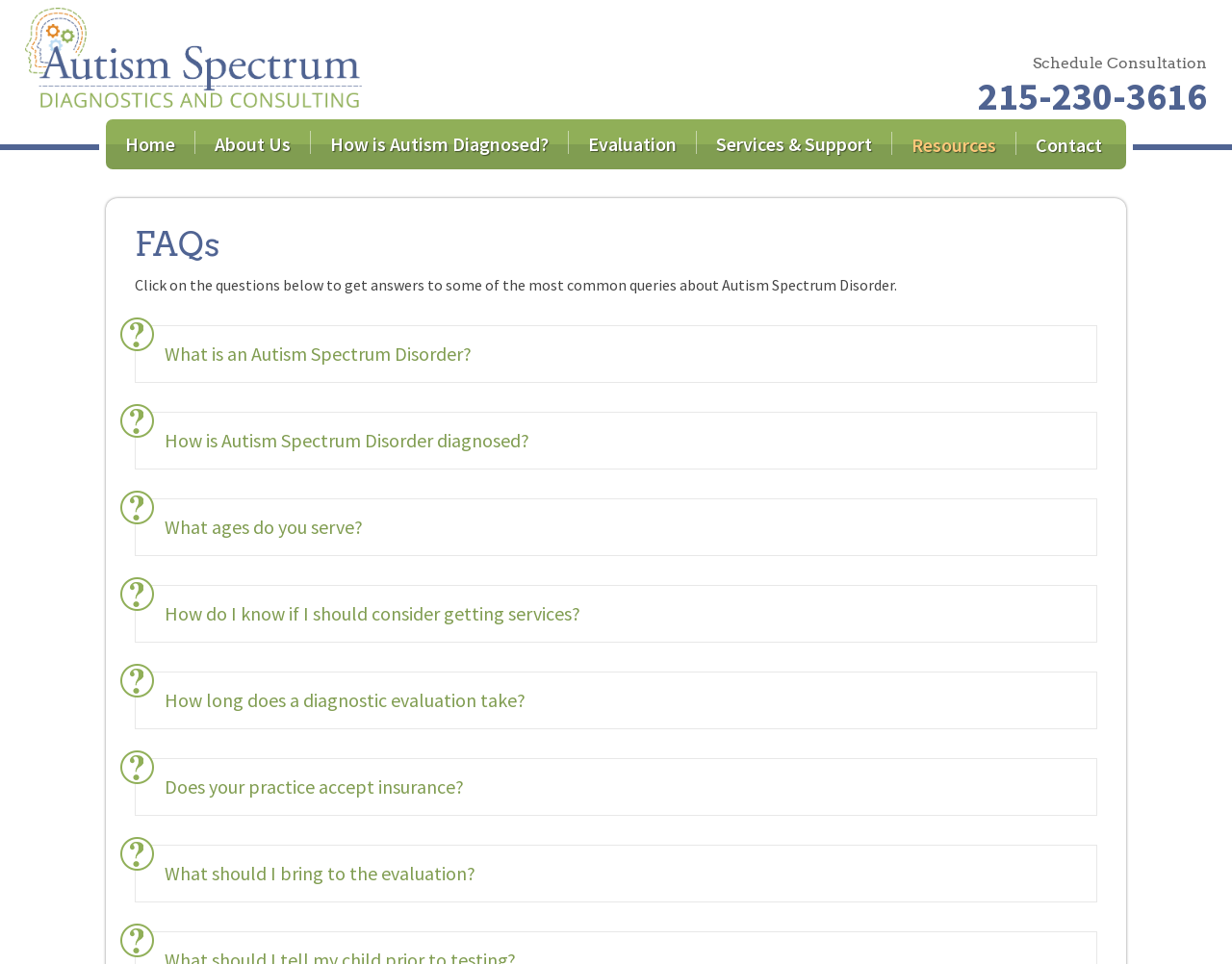Use a single word or phrase to answer this question: 
What is the age range of clients served?

All ages